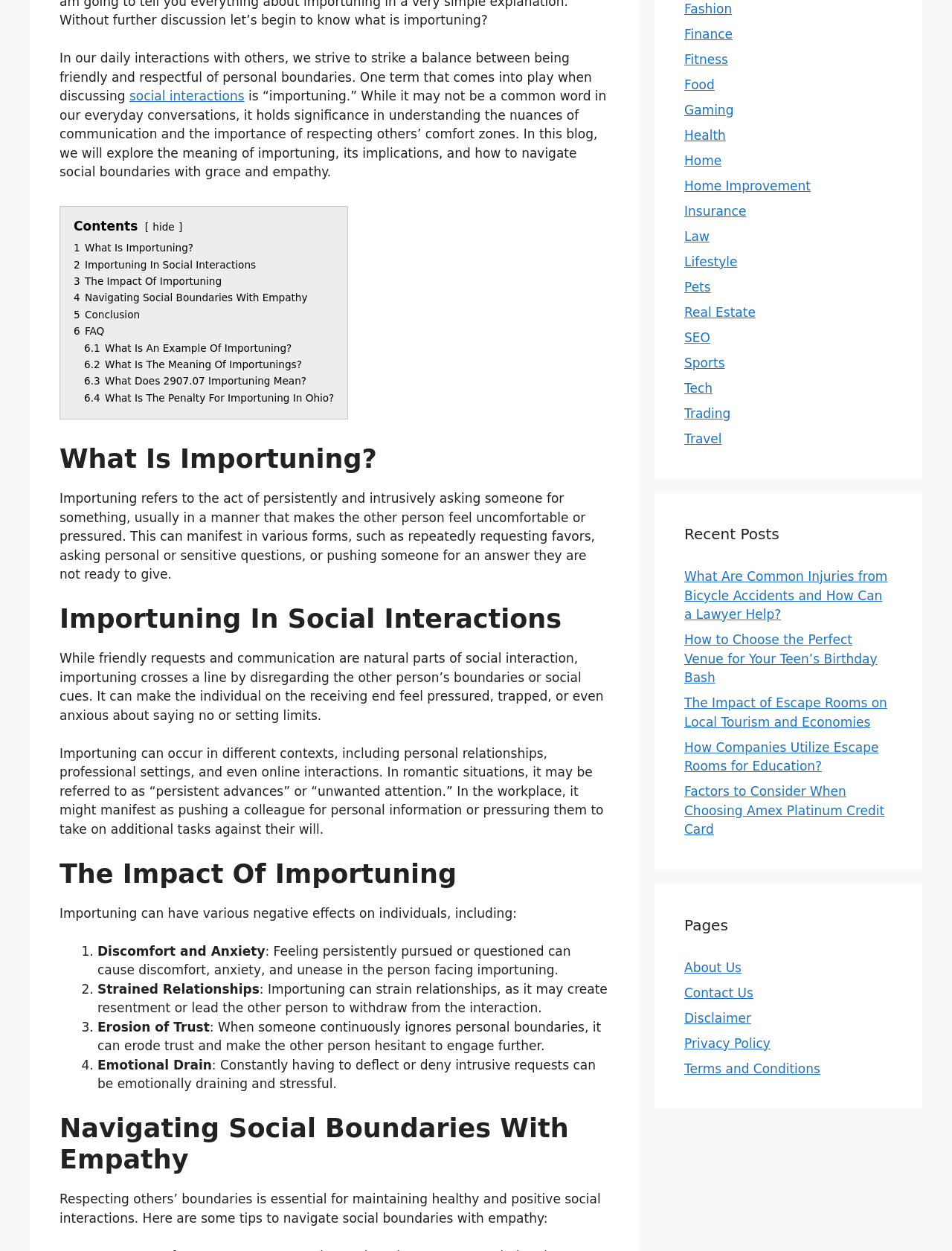Given the element description 2 Importuning In Social Interactions, identify the bounding box coordinates for the UI element on the webpage screenshot. The format should be (top-left x, top-left y, bottom-right x, bottom-right y), with values between 0 and 1.

[0.077, 0.207, 0.269, 0.216]